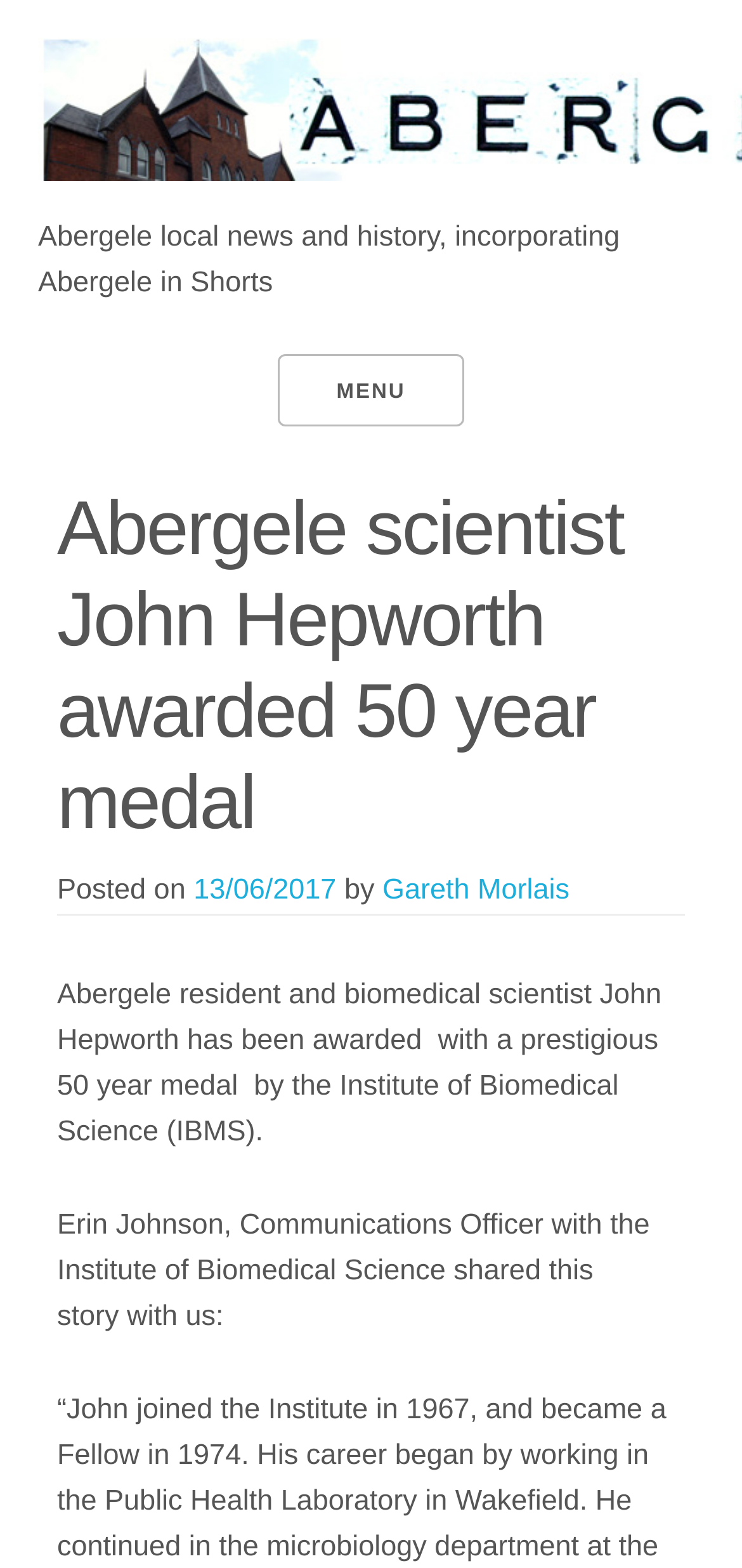Using the webpage screenshot and the element description Menu, determine the bounding box coordinates. Specify the coordinates in the format (top-left x, top-left y, bottom-right x, bottom-right y) with values ranging from 0 to 1.

[0.374, 0.226, 0.626, 0.272]